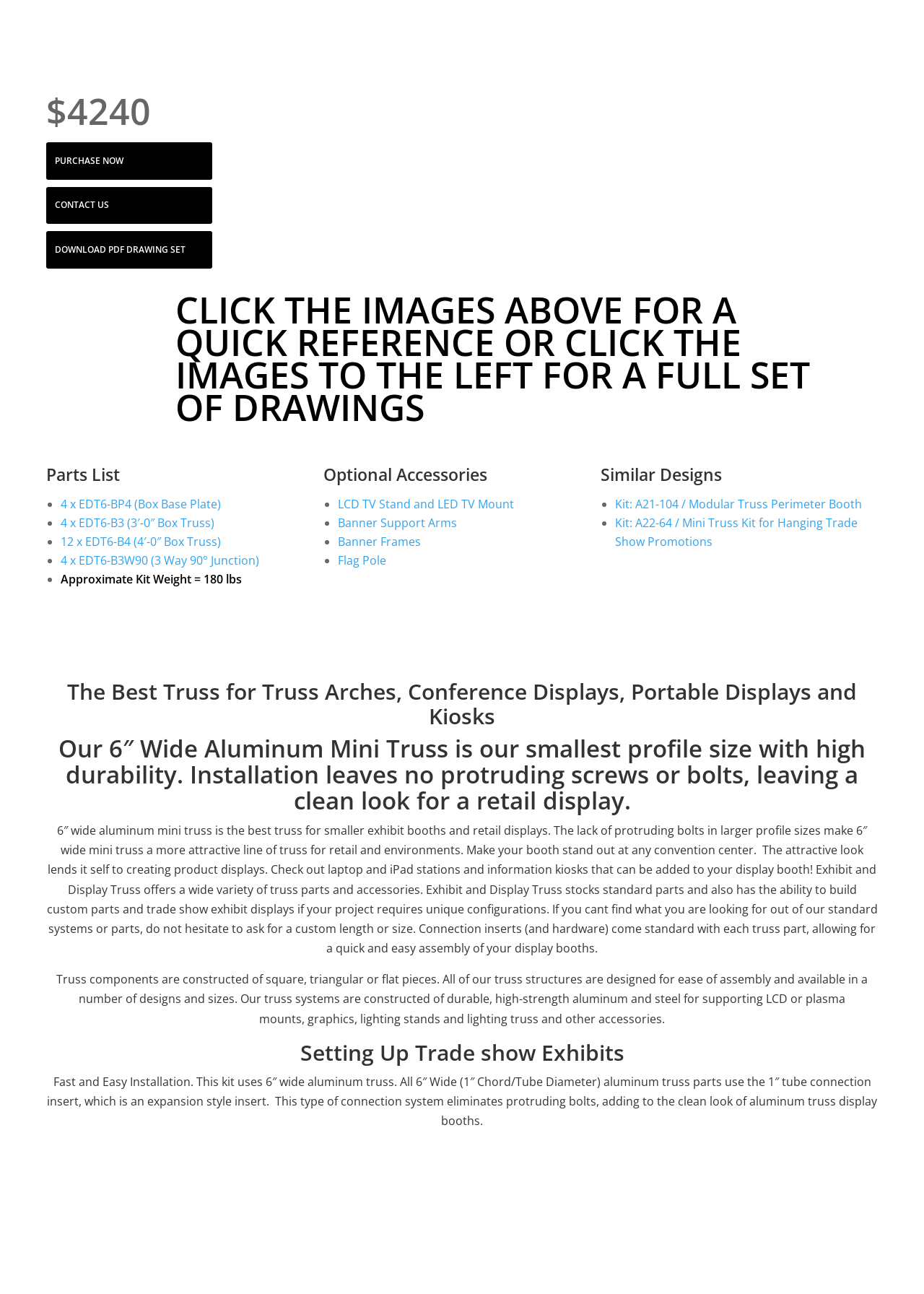Could you provide the bounding box coordinates for the portion of the screen to click to complete this instruction: "Check the parts list"?

[0.05, 0.356, 0.35, 0.382]